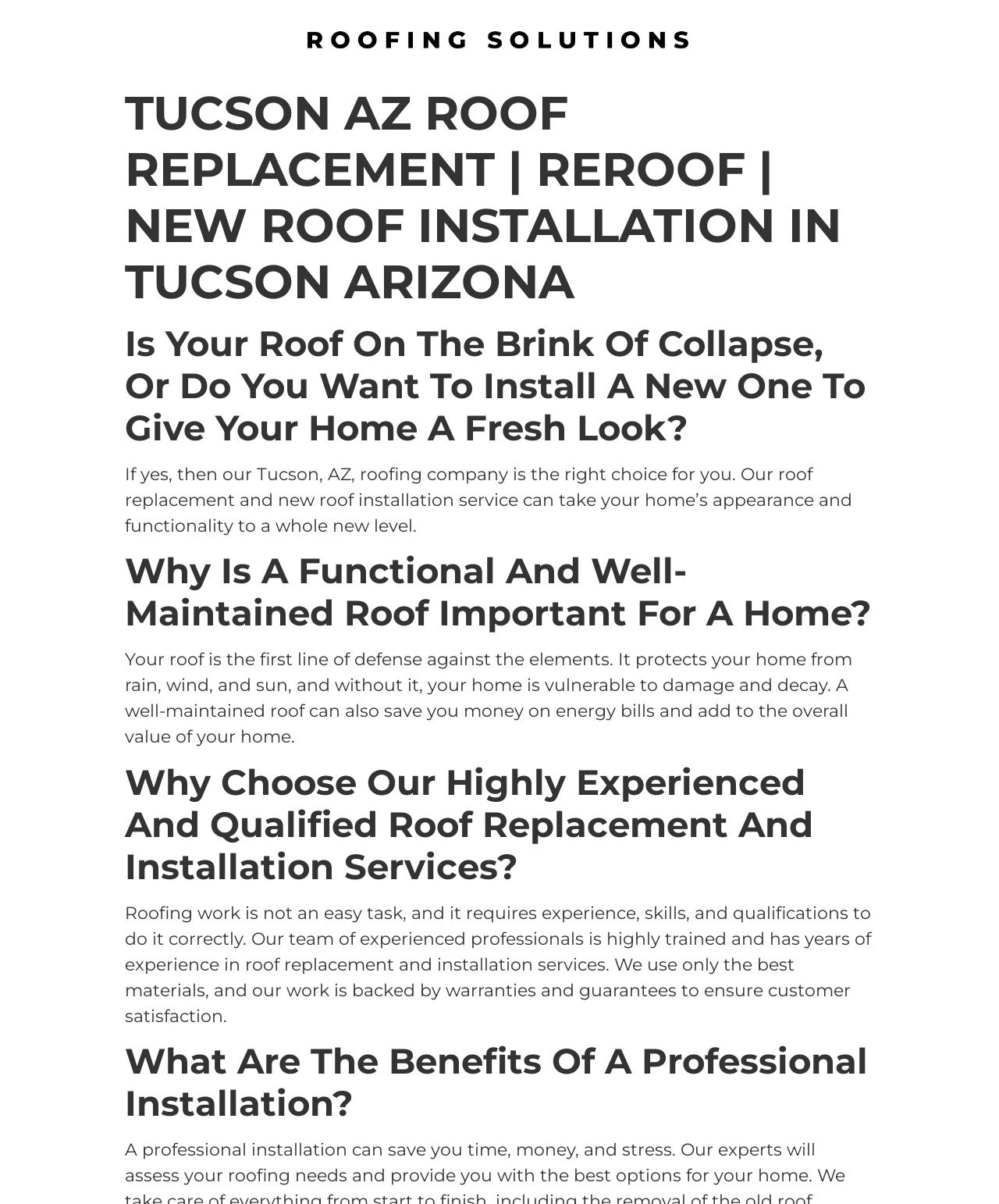Summarize the webpage with a detailed and informative caption.

The webpage is about a roofing company in Tucson, Arizona, offering roof replacement, reroof, and new roof installation services. At the top, there is a large header with the company's name and services. Below the header, there is a prominent heading that asks a question about the condition of the visitor's roof. 

Following this, there is a paragraph of text that explains the benefits of choosing the company's roof replacement and new roof installation services. The text is positioned in the middle of the page, spanning almost the entire width. 

Further down, there is another heading that highlights the importance of a functional and well-maintained roof for a home. This is followed by a block of text that explains the role of a roof in protecting a home from the elements and its impact on energy bills and the home's value. 

Below this, there is a heading that asks why one should choose the company's highly experienced and qualified roof replacement and installation services. This is followed by a paragraph of text that describes the company's team of experienced professionals, the materials they use, and the warranties and guarantees they offer. 

Finally, at the bottom, there is a heading that lists the benefits of a professional installation.